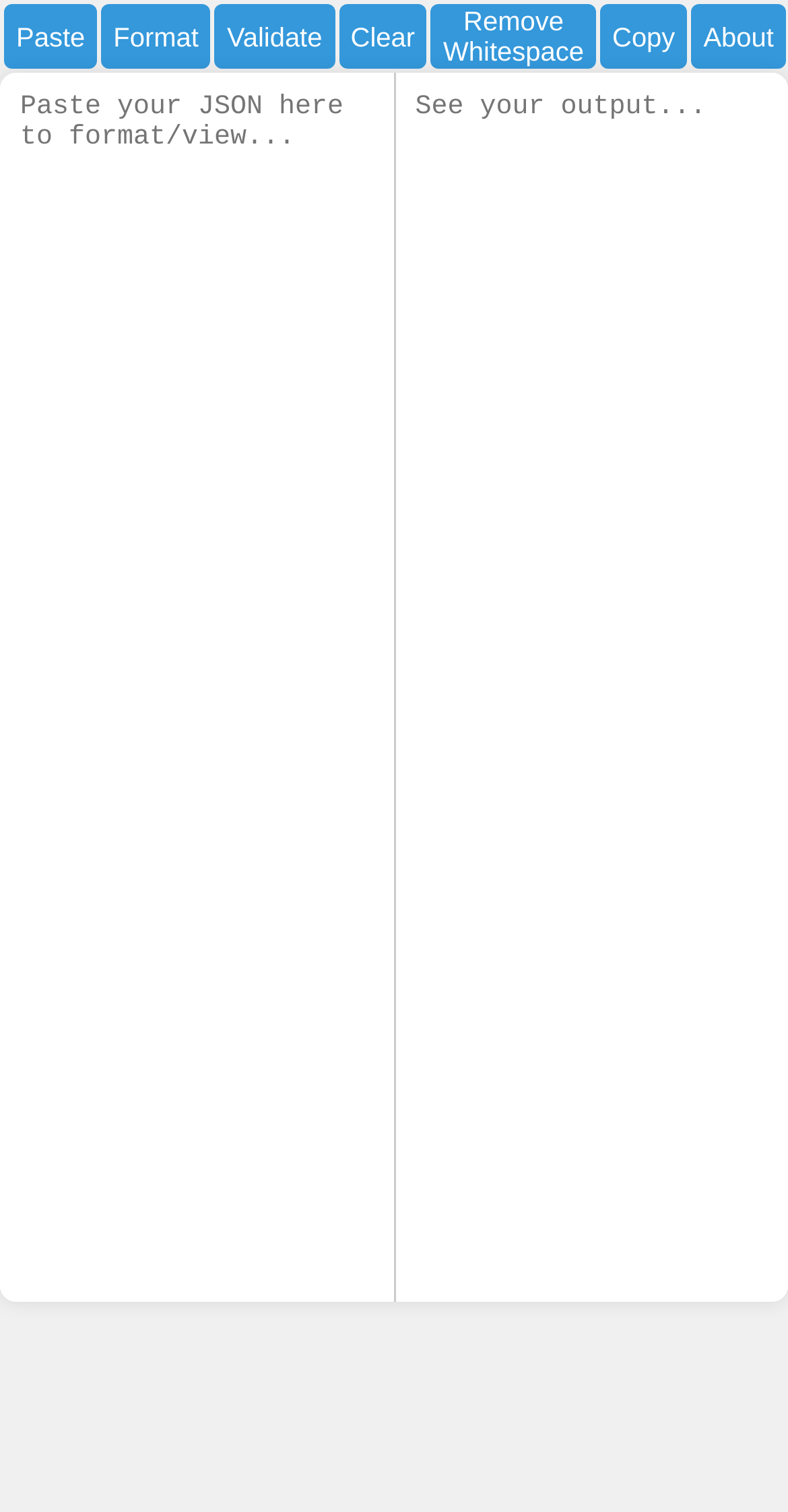Find the bounding box coordinates for the HTML element described as: "Paste". The coordinates should consist of four float values between 0 and 1, i.e., [left, top, right, bottom].

[0.005, 0.003, 0.123, 0.045]